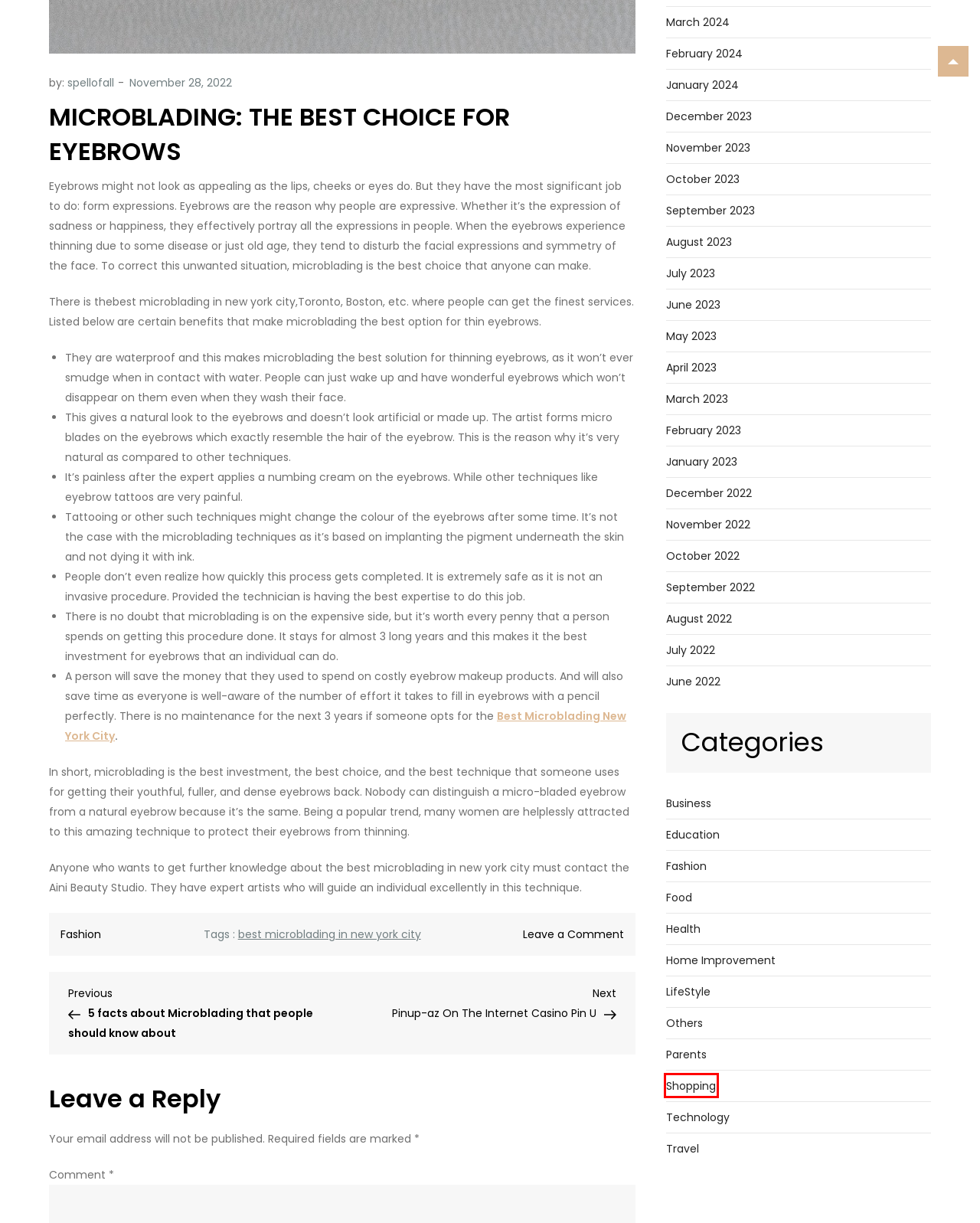You have a screenshot of a webpage with a red bounding box around an element. Select the webpage description that best matches the new webpage after clicking the element within the red bounding box. Here are the descriptions:
A. July 2022 – Spell of All
B. April 2023 – Spell of All
C. Shopping – Spell of All
D. October 2023 – Spell of All
E. 5 facts about Microblading that people should know about – Spell of All
F. November 2023 – Spell of All
G. September 2022 – Spell of All
H. March 2024 – Spell of All

C